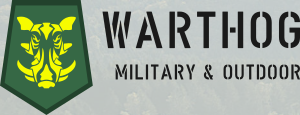Analyze the image and provide a detailed answer to the question: What is written above 'MILITARY & OUTDOOR'?

The text 'WARTHOG' is prominently displayed above 'MILITARY & OUTDOOR', which reinforces the brand's strong identity in the military and outdoor apparel market.